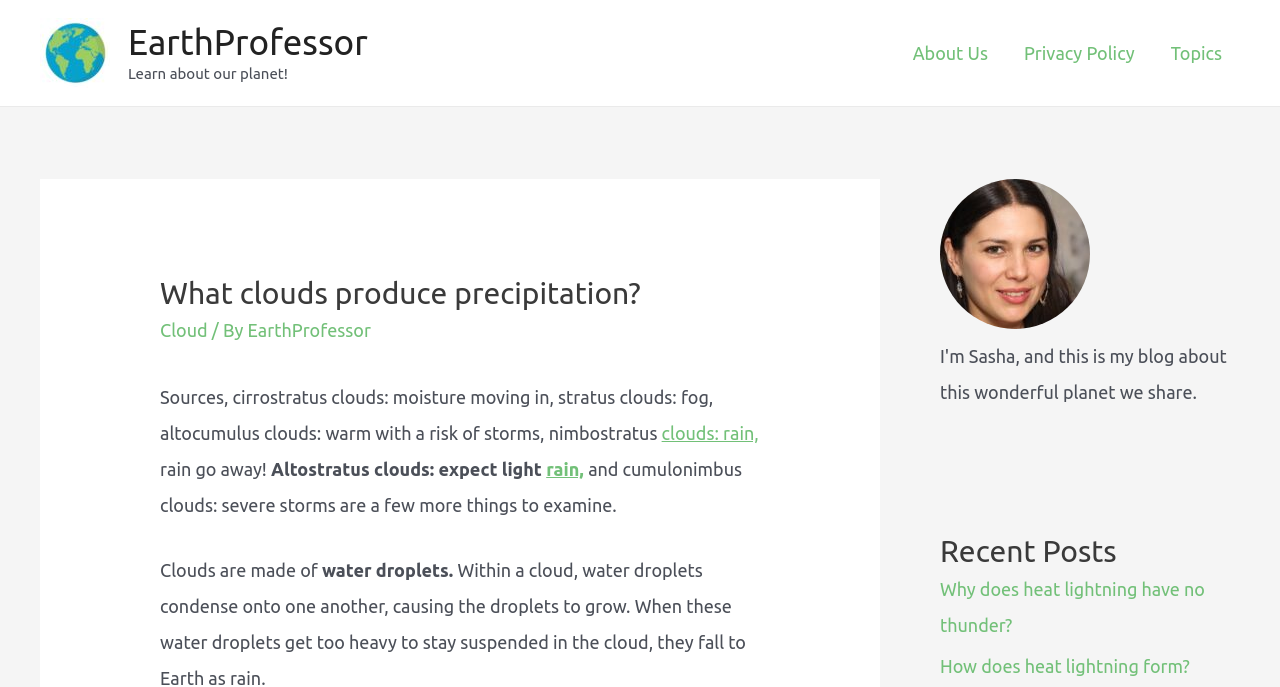Specify the bounding box coordinates of the area to click in order to execute this command: 'Check recent posts'. The coordinates should consist of four float numbers ranging from 0 to 1, and should be formatted as [left, top, right, bottom].

[0.734, 0.775, 0.969, 0.832]